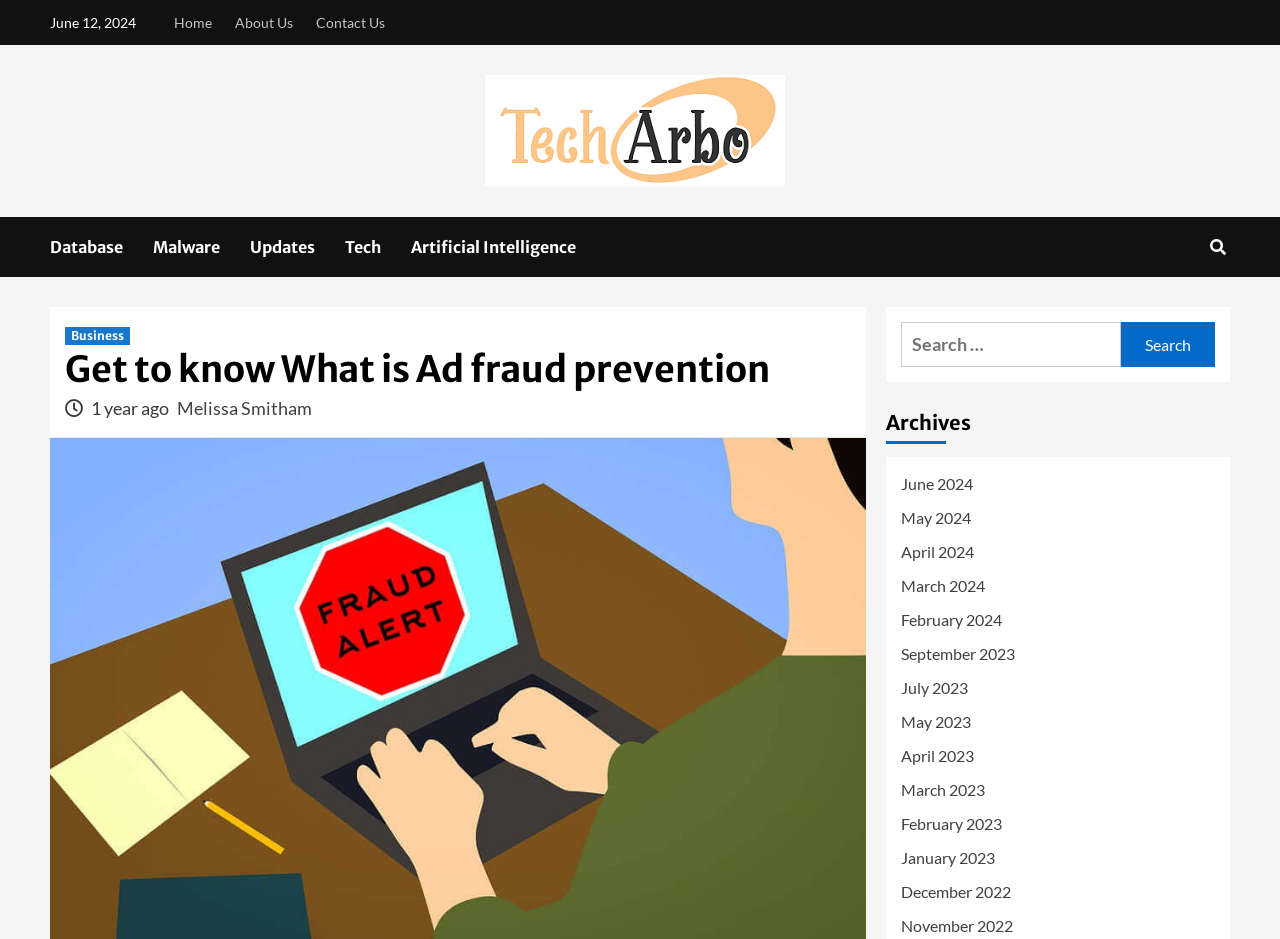Please determine the bounding box coordinates for the UI element described as: "February 2024".

[0.704, 0.647, 0.949, 0.684]